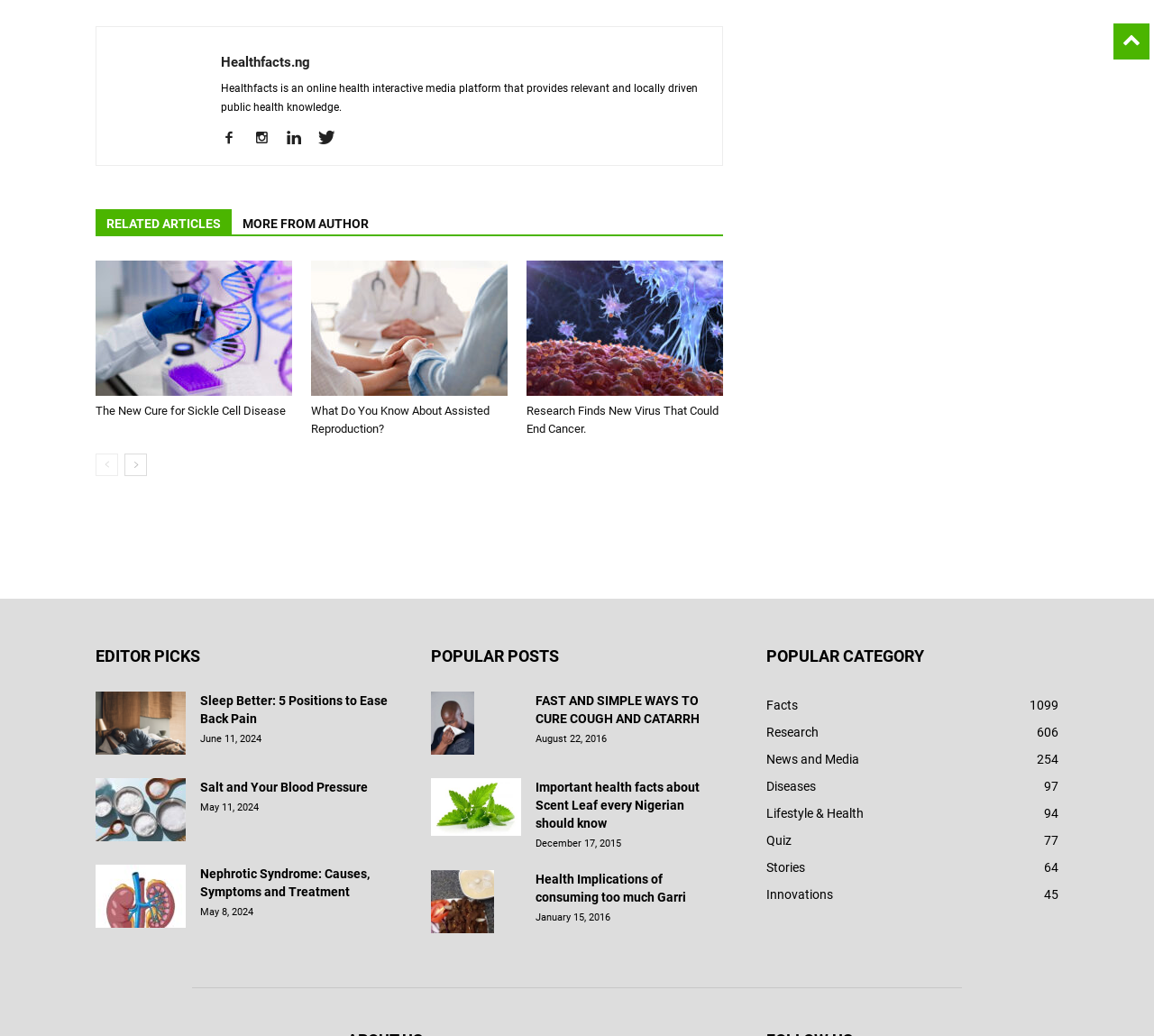Can you identify the bounding box coordinates of the clickable region needed to carry out this instruction: 'Explore 'EDITOR PICKS''? The coordinates should be four float numbers within the range of 0 to 1, stated as [left, top, right, bottom].

[0.083, 0.626, 0.336, 0.641]